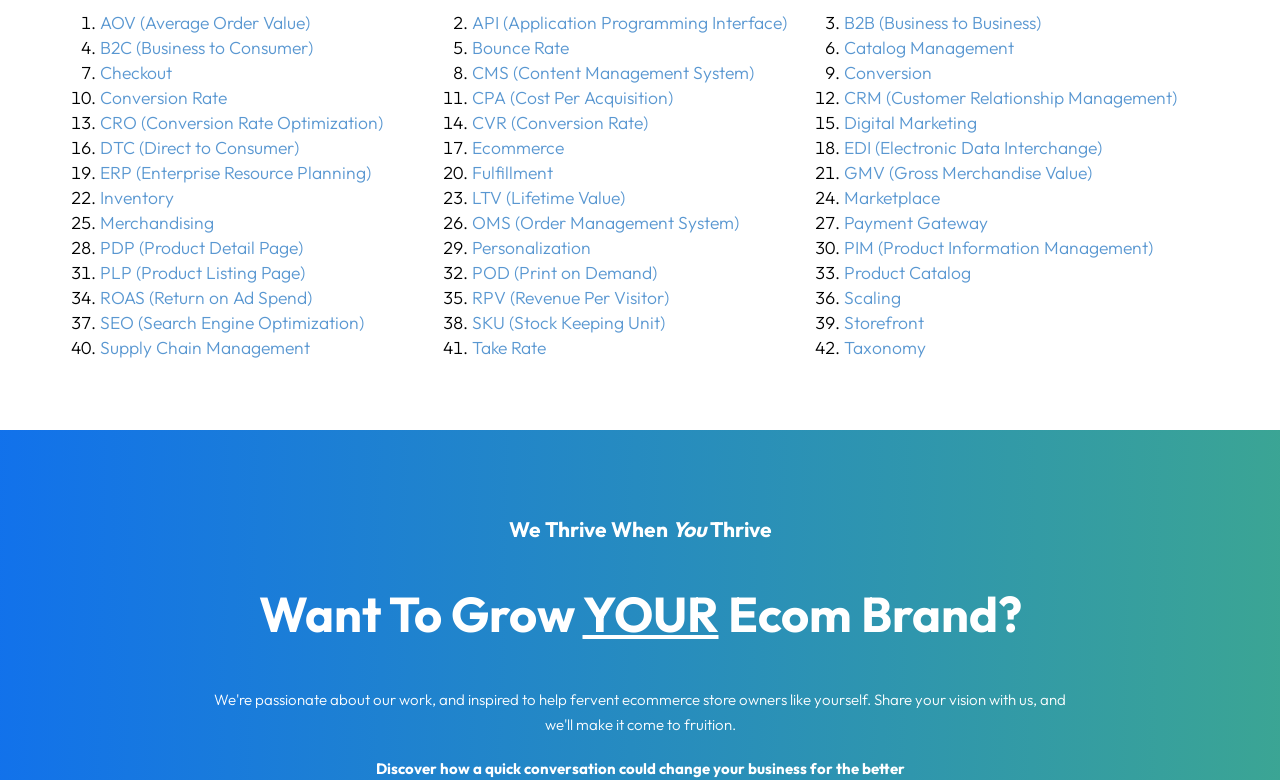Highlight the bounding box coordinates of the region I should click on to meet the following instruction: "View the privacy statement for applicants".

None